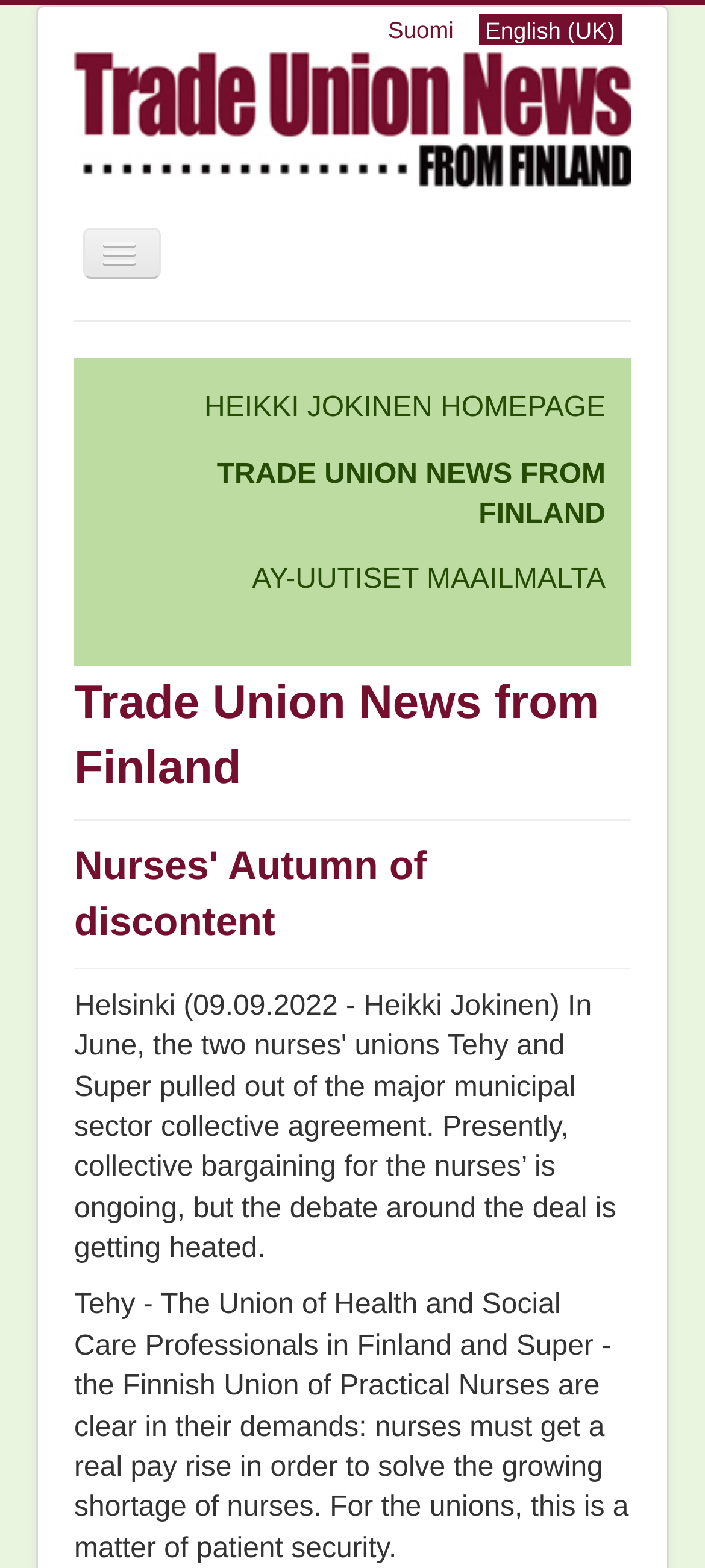What is the demand of Tehy and Super unions?
Please give a detailed and elaborate answer to the question.

I found the demand of Tehy and Super unions by reading the text on the webpage, which states that 'Tehy - The Union of Health and Social Care Professionals in Finland and Super - the Finnish Union of Practical Nurses are clear in their demands: nurses must get a real pay rise in order to solve the growing shortage of nurses.'